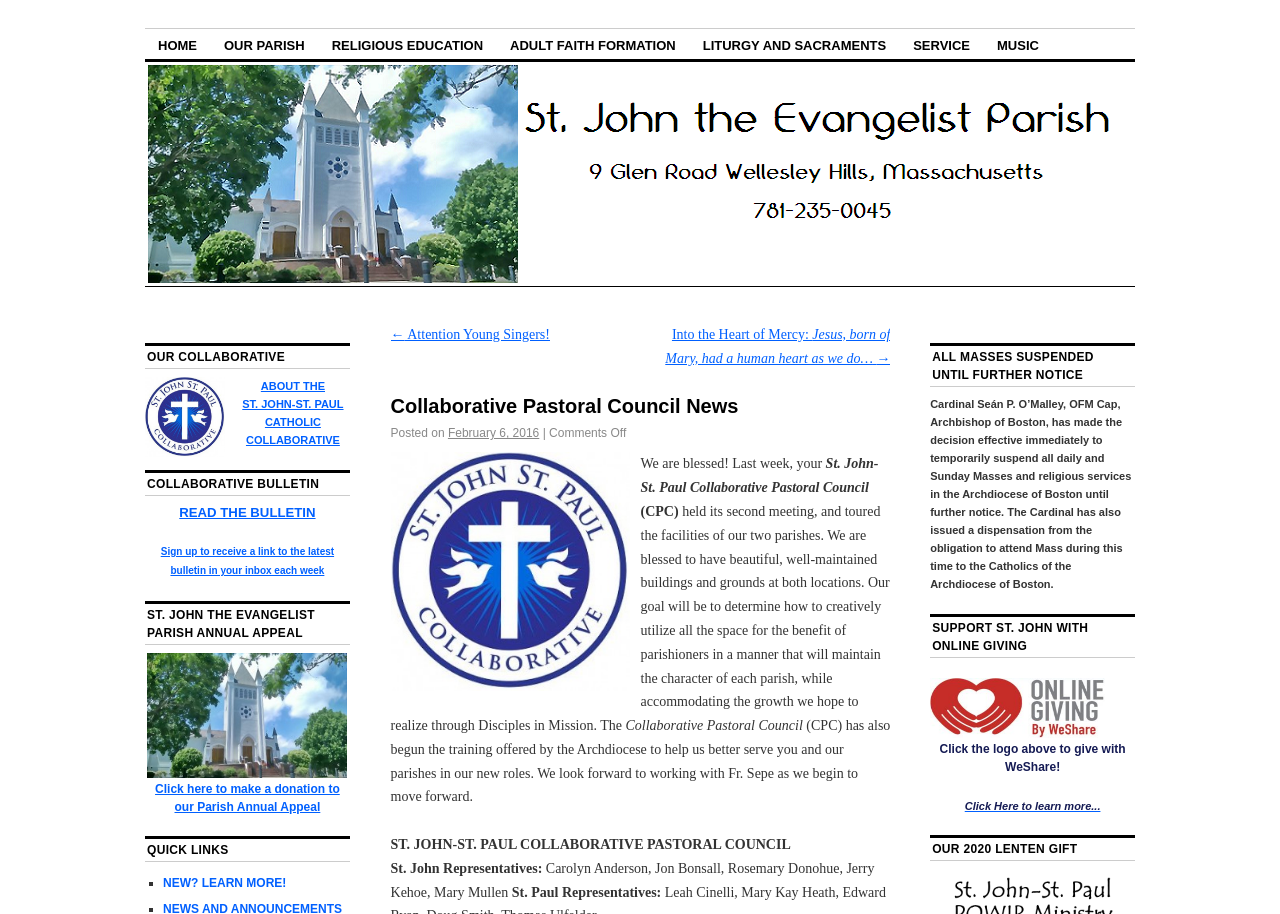Find and specify the bounding box coordinates that correspond to the clickable region for the instruction: "View archives for May 2023".

None